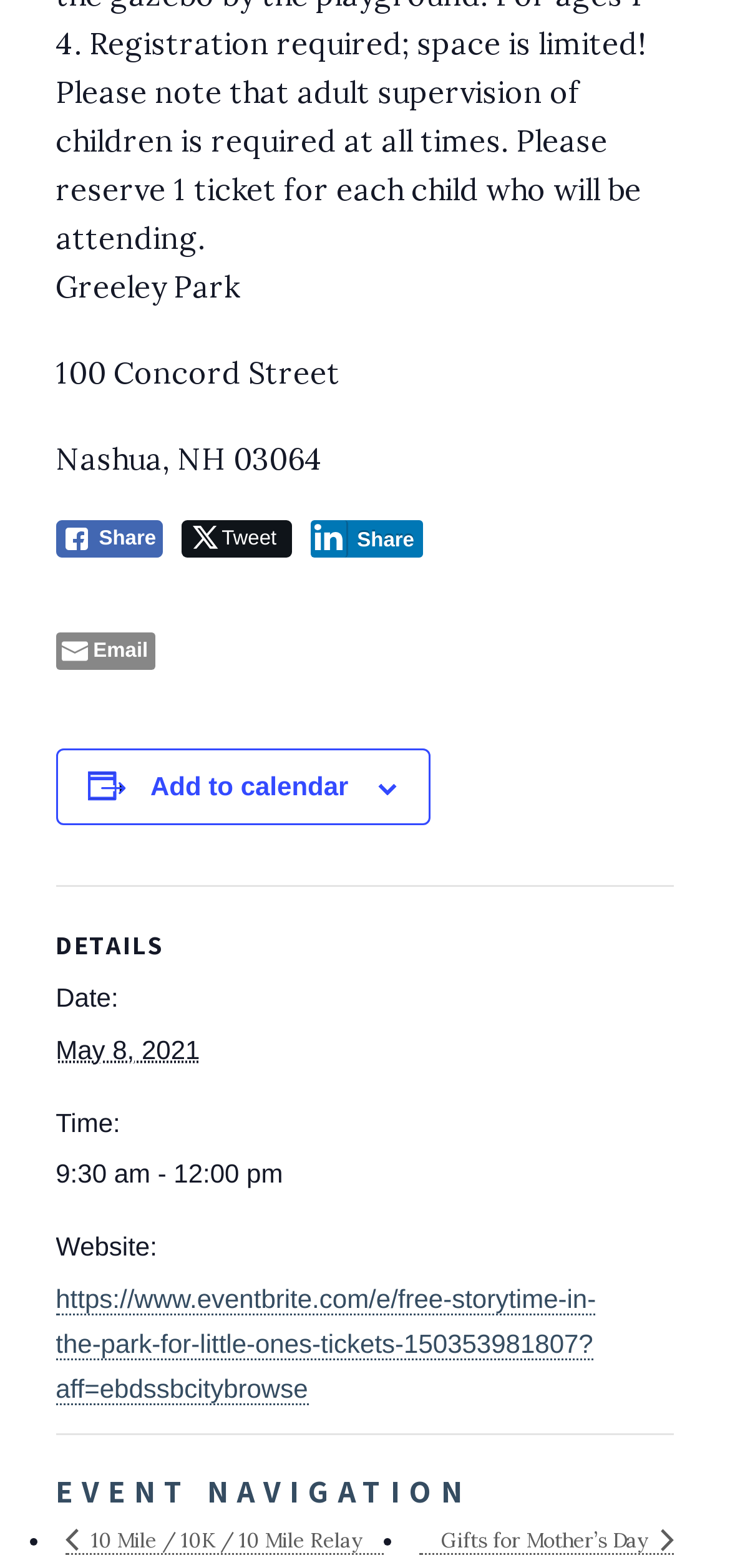Determine the bounding box coordinates for the area that should be clicked to carry out the following instruction: "View 10 Mile / 10K / 10 Mile Relay event".

[0.089, 0.974, 0.525, 0.992]